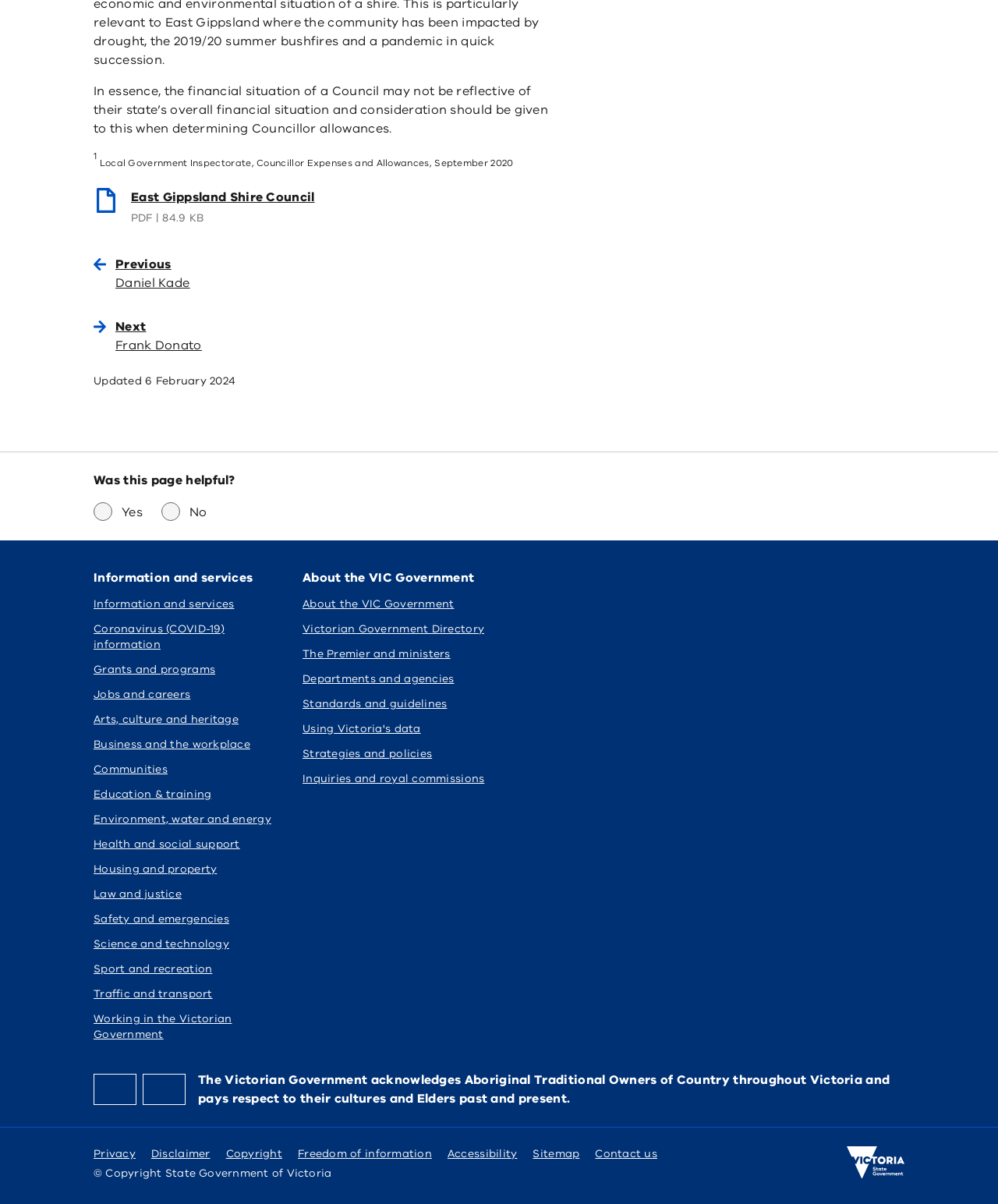Analyze the image and give a detailed response to the question:
How many links are there in the footer navigation?

I counted the links in the footer navigation section, and there are 20 links in total, including 'Information and services', 'Coronavirus (COVID-19) information', 'Grants and programs', and so on.